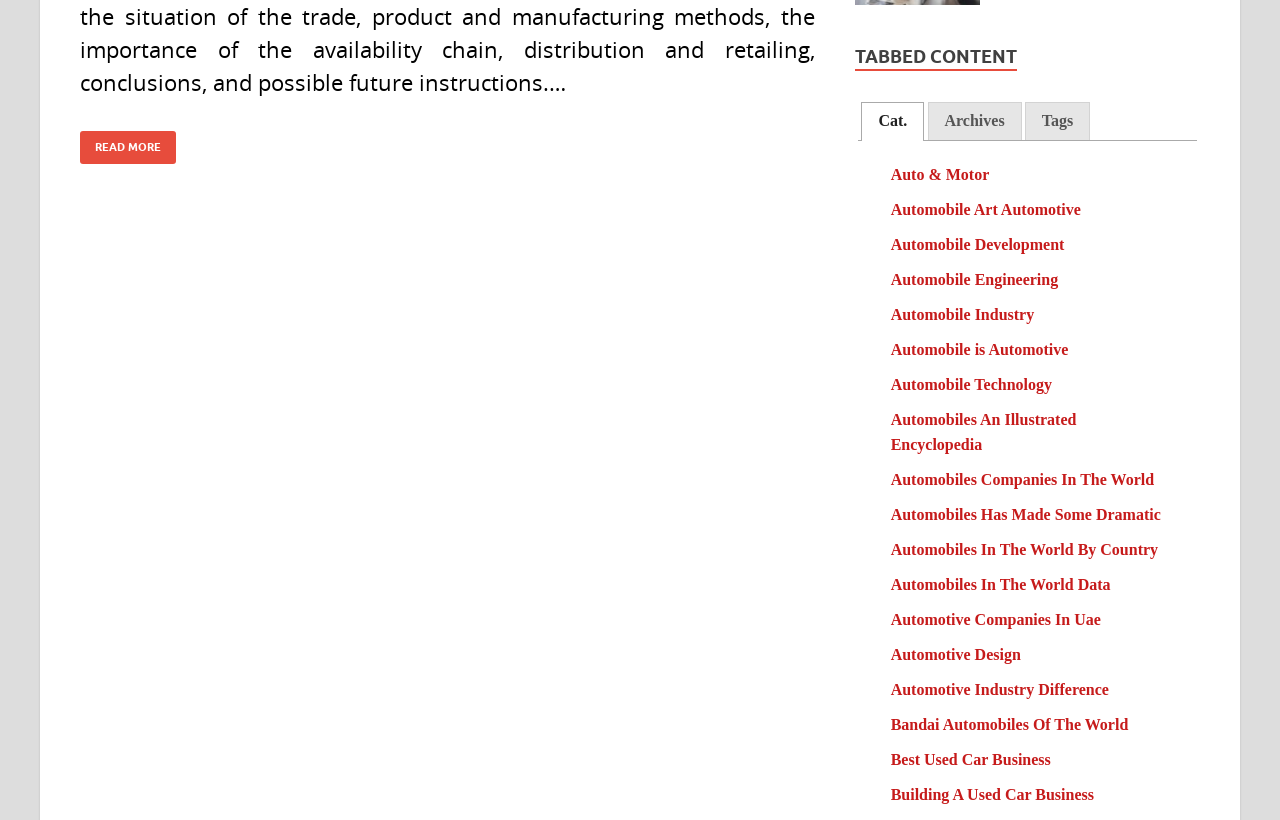Based on the element description: "Automotive Companies In Uae", identify the UI element and provide its bounding box coordinates. Use four float numbers between 0 and 1, [left, top, right, bottom].

[0.696, 0.745, 0.86, 0.766]